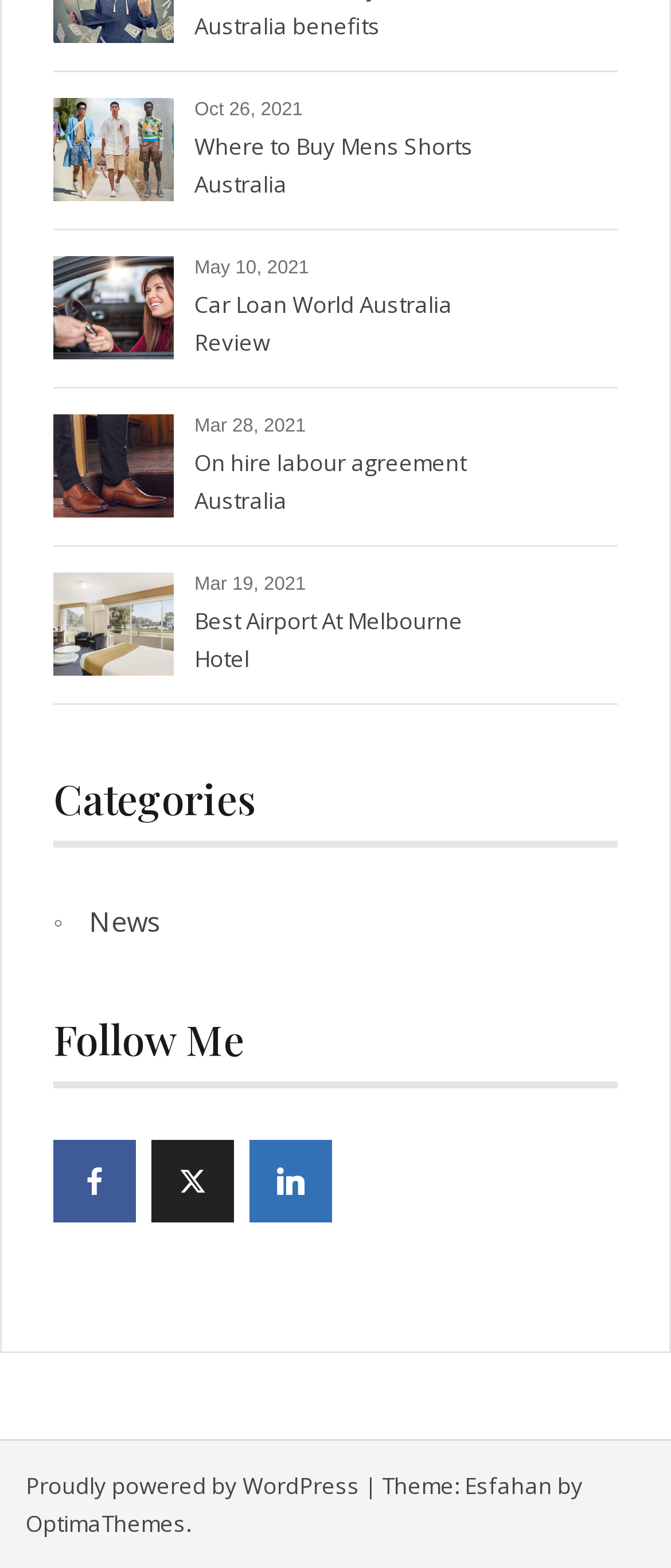Determine the bounding box coordinates of the section to be clicked to follow the instruction: "Explore the On hire labour agreement Australia". The coordinates should be given as four float numbers between 0 and 1, formatted as [left, top, right, bottom].

[0.29, 0.283, 0.764, 0.333]